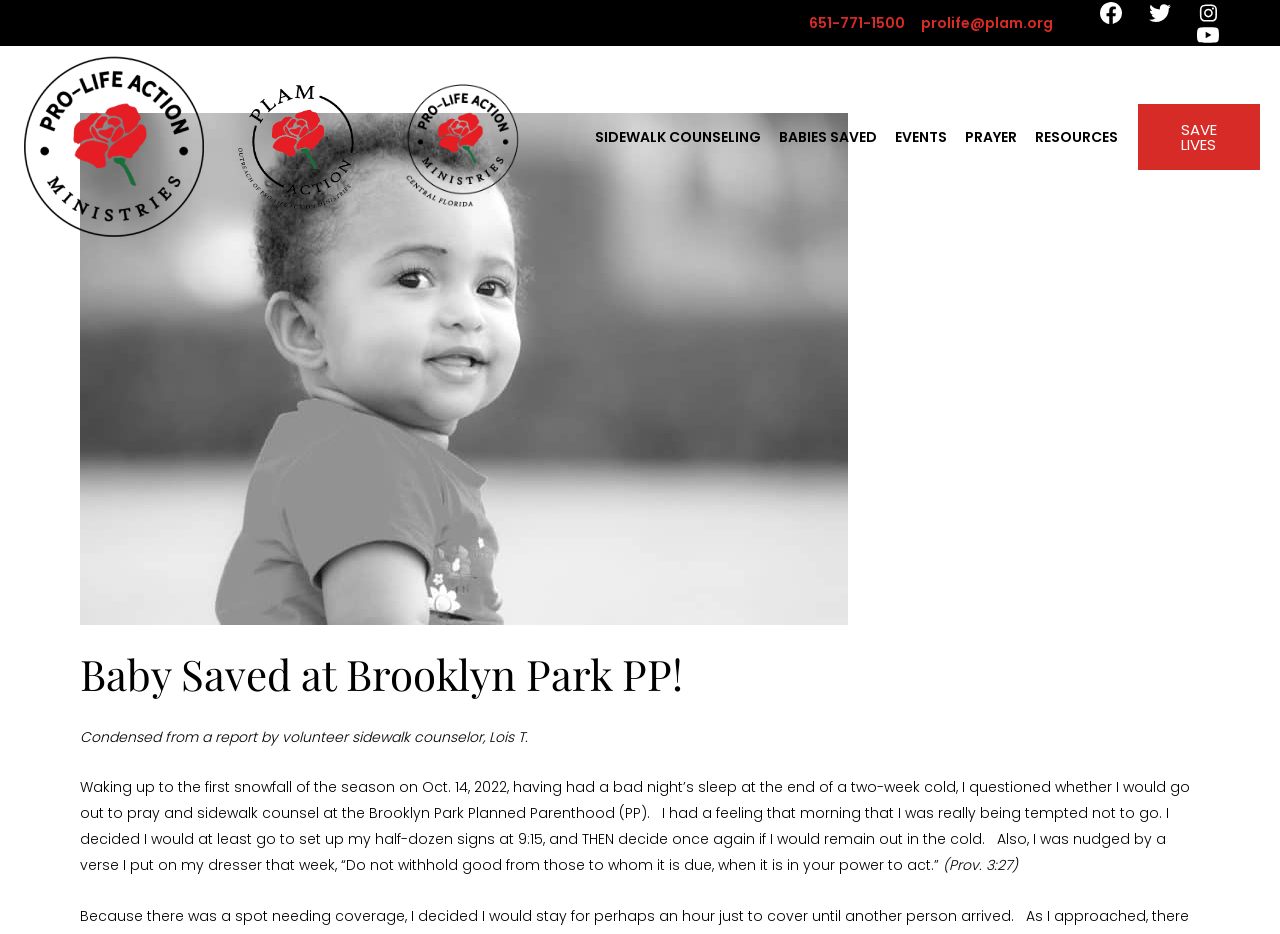Give the bounding box coordinates for this UI element: "alt="PLAM Action - Outreach"". The coordinates should be four float numbers between 0 and 1, arranged as [left, top, right, bottom].

[0.185, 0.089, 0.278, 0.226]